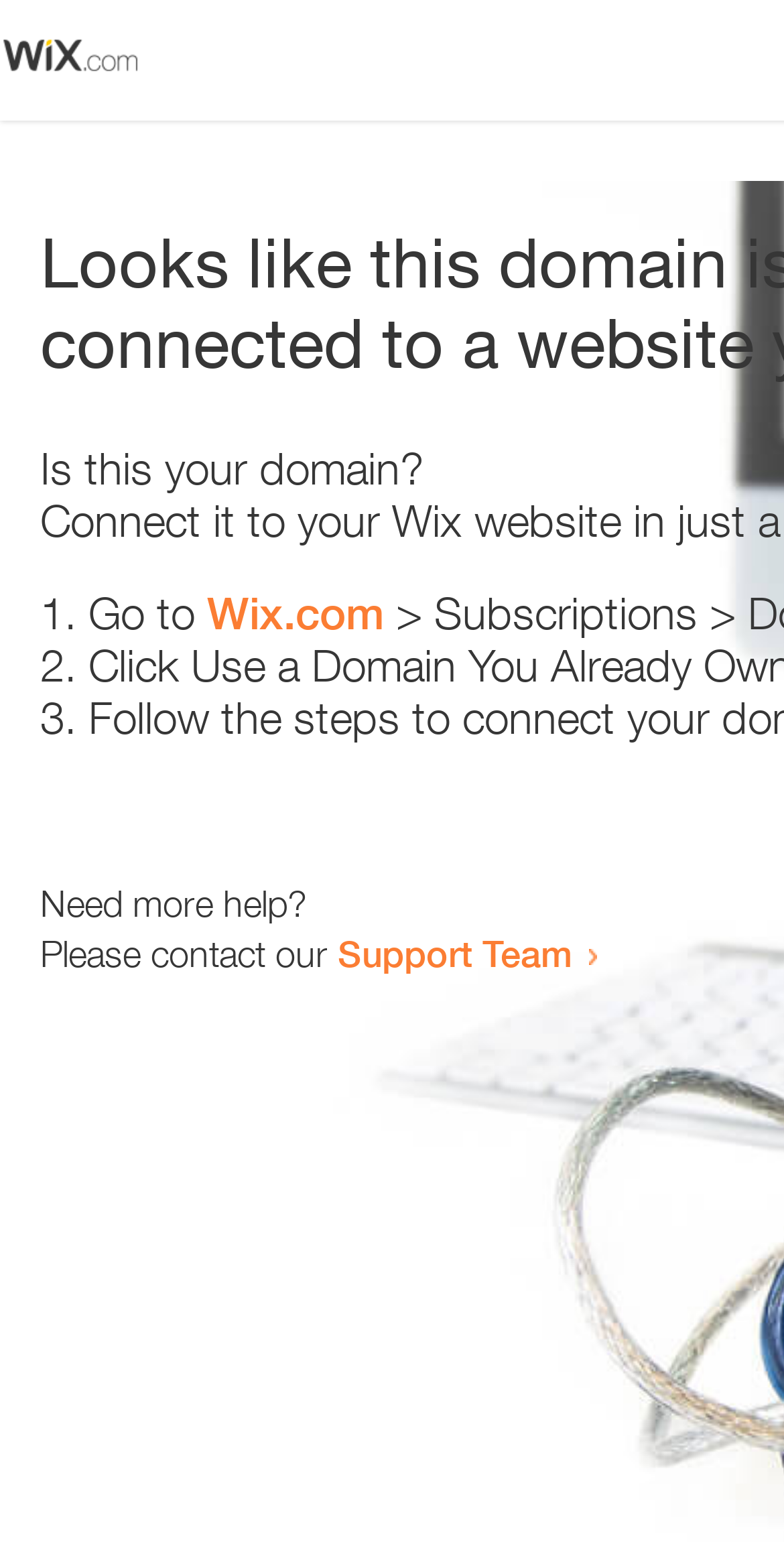Elaborate on the different components and information displayed on the webpage.

The webpage appears to be an error page, with a small image at the top left corner. Below the image, there is a question "Is this your domain?" in a prominent position. 

To the right of the question, there is a numbered list with three items. The first item starts with "1." and suggests going to "Wix.com". The second item starts with "2." and the third item starts with "3.", but their contents are not specified. 

Below the list, there is a message "Need more help?" followed by a sentence "Please contact our Support Team" with a link to the Support Team. The link is positioned to the right of the sentence.